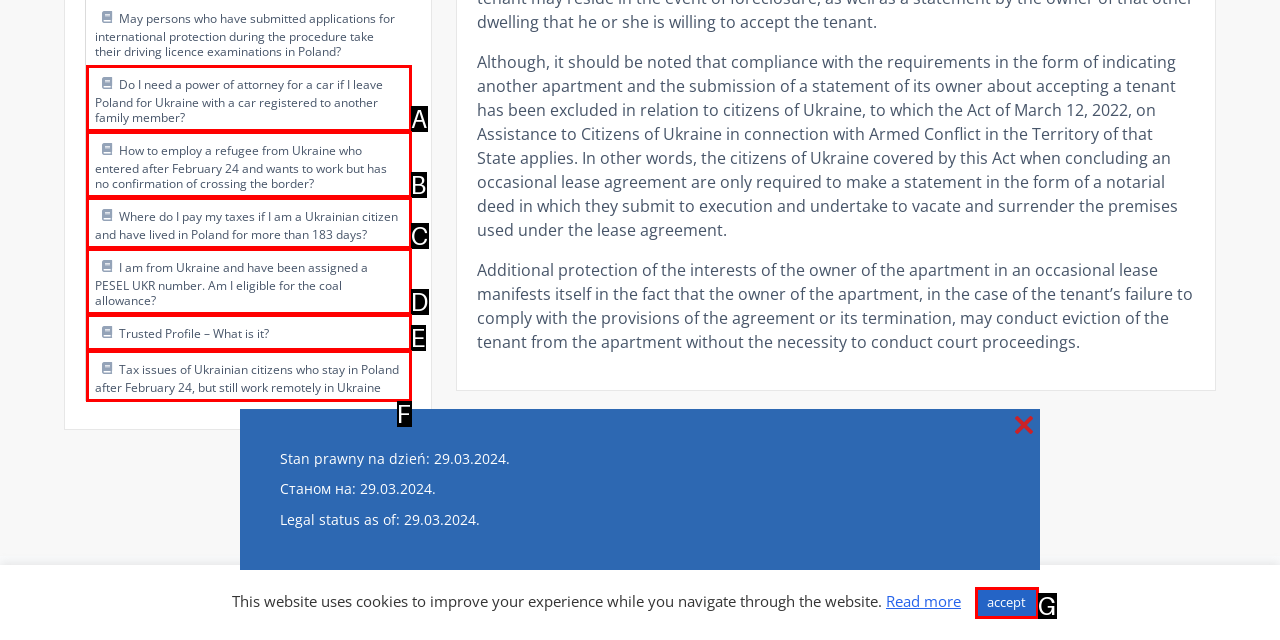Choose the HTML element that corresponds to the description: accept
Provide the answer by selecting the letter from the given choices.

G